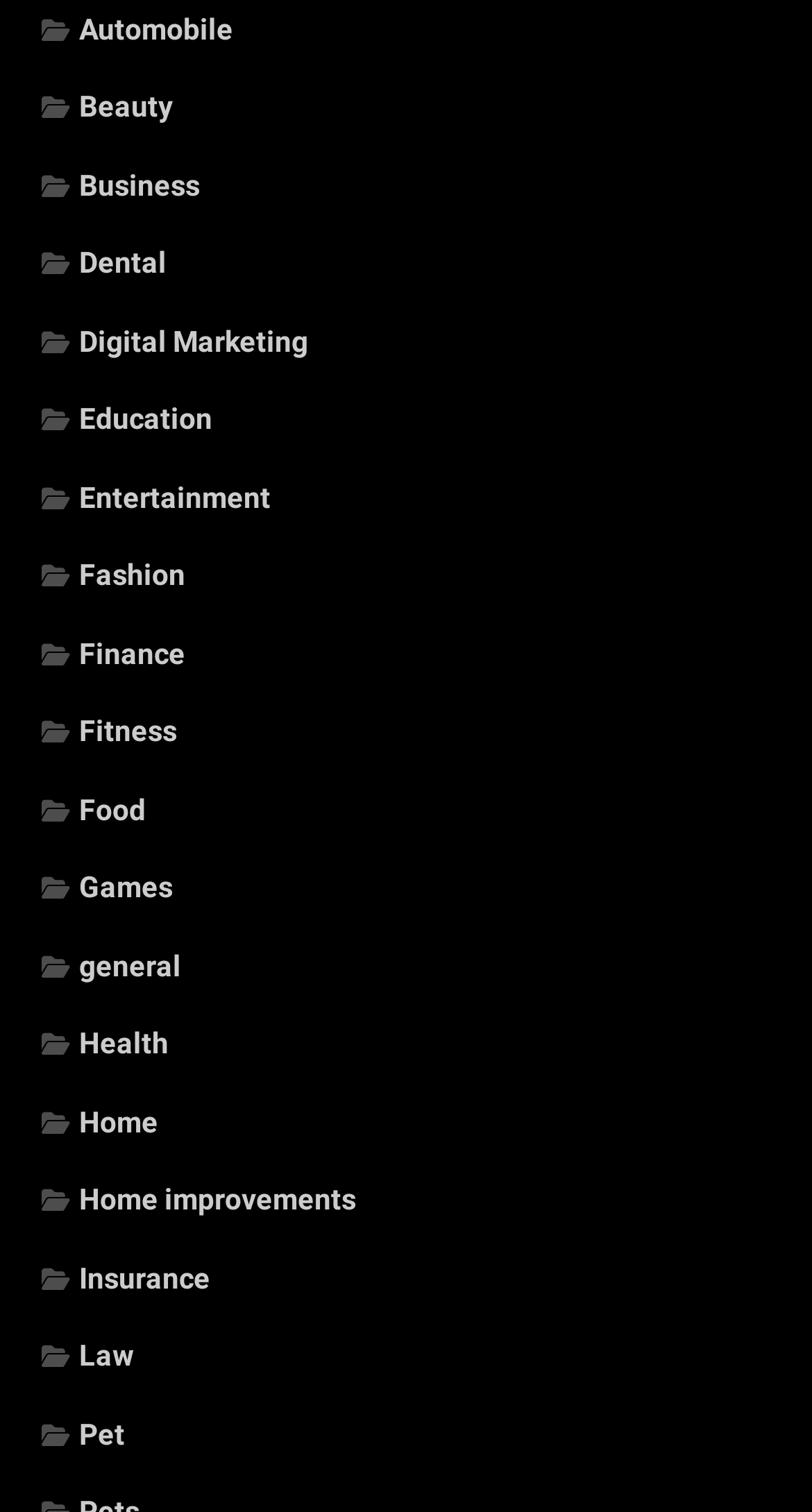Using the given description, provide the bounding box coordinates formatted as (top-left x, top-left y, bottom-right x, bottom-right y), with all values being floating point numbers between 0 and 1. Description: Pet

[0.051, 0.937, 0.154, 0.959]